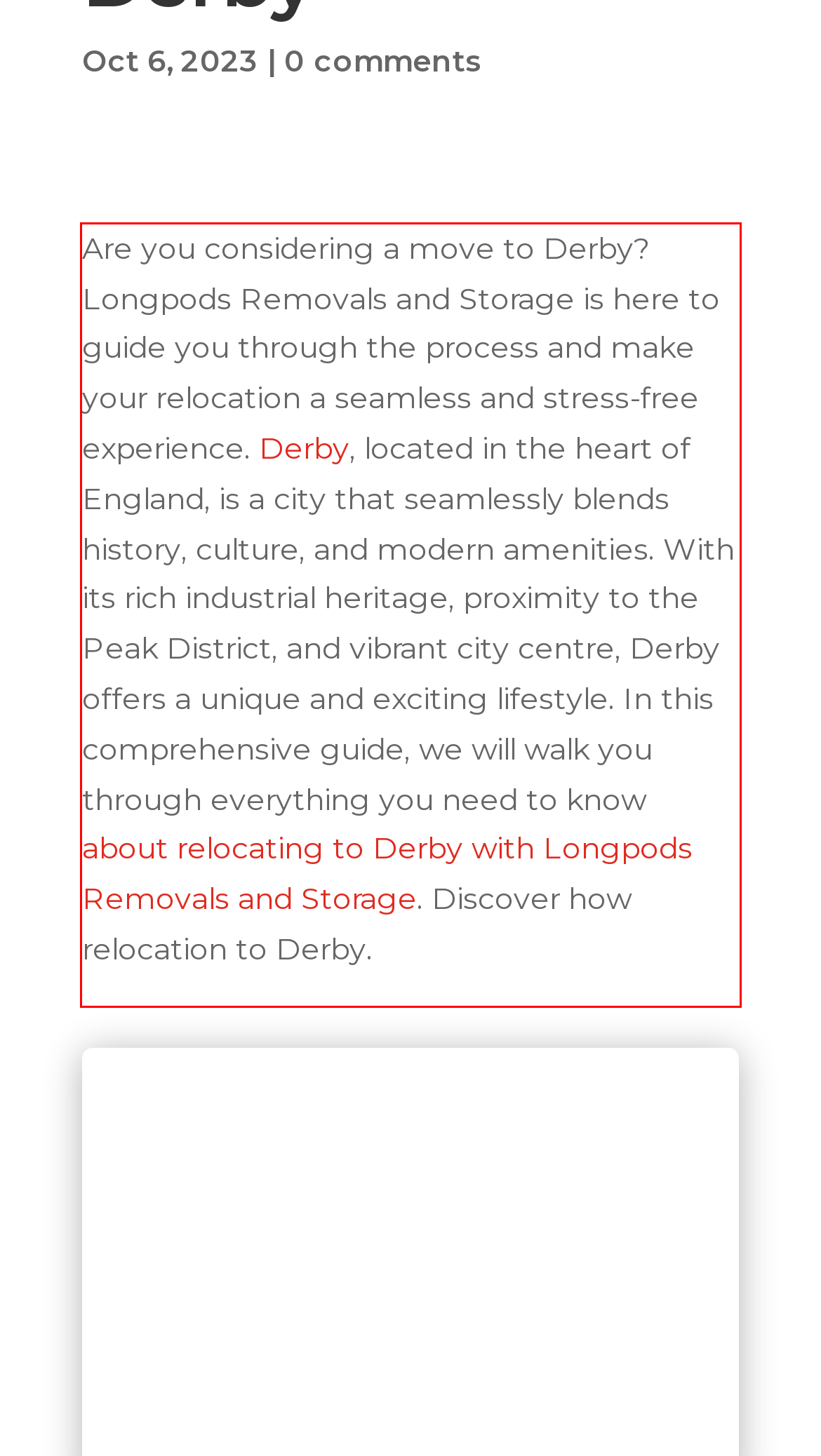Analyze the webpage screenshot and use OCR to recognize the text content in the red bounding box.

Are you considering a move to Derby? Longpods Removals and Storage is here to guide you through the process and make your relocation a seamless and stress-free experience. Derby, located in the heart of England, is a city that seamlessly blends history, culture, and modern amenities. With its rich industrial heritage, proximity to the Peak District, and vibrant city centre, Derby offers a unique and exciting lifestyle. In this comprehensive guide, we will walk you through everything you need to know about relocating to Derby with Longpods Removals and Storage. Discover how relocation to Derby.